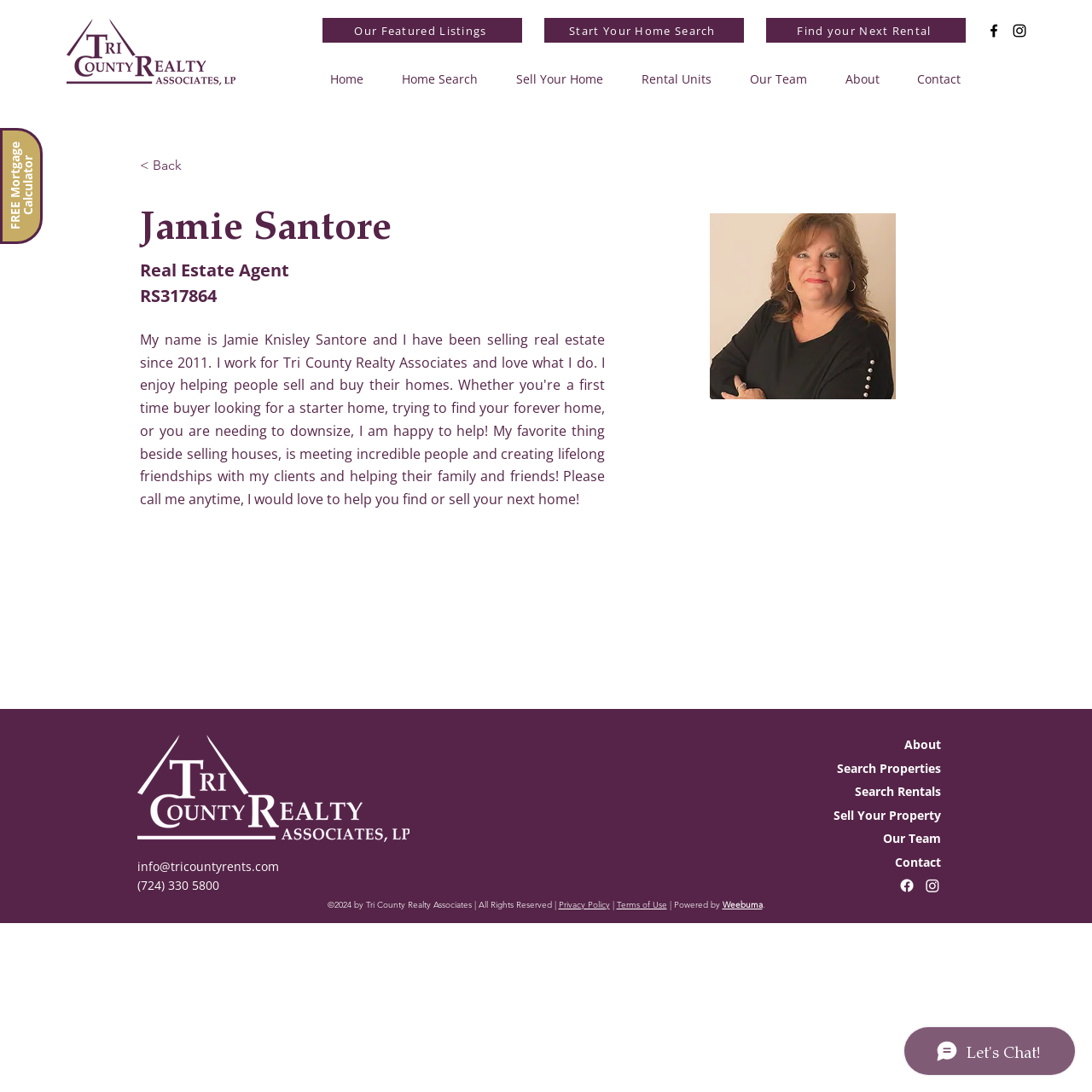Analyze the image and answer the question with as much detail as possible: 
What is the purpose of the 'FREE Mortgage Calculator' link?

The purpose of the 'FREE Mortgage Calculator' link can be inferred by its name. It is likely that this link will take the user to a page where they can calculate their mortgage. This is a common tool used in the real estate industry.